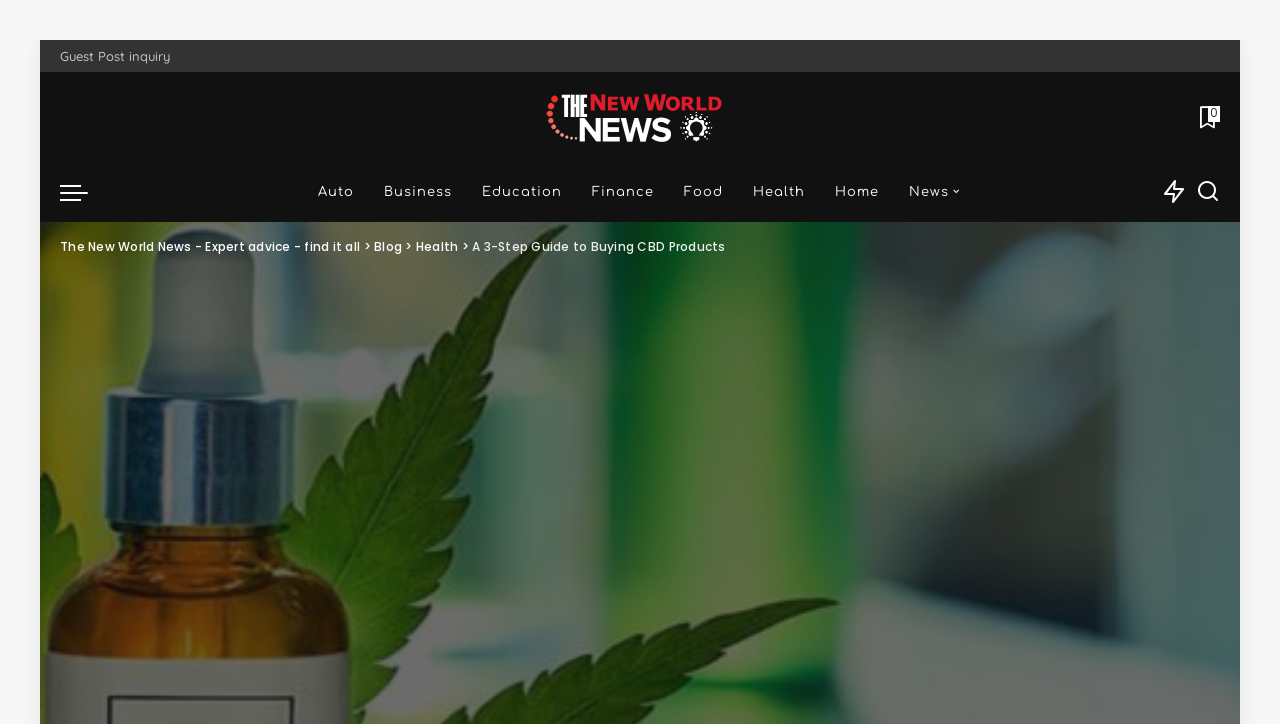How many categories are in the main menu?
Please provide a detailed answer to the question.

I counted the number of links in the main menu, which are 'Auto', 'Business', 'Education', 'Finance', 'Food', 'Health', and 'Home', and found that there are 7 categories in total.